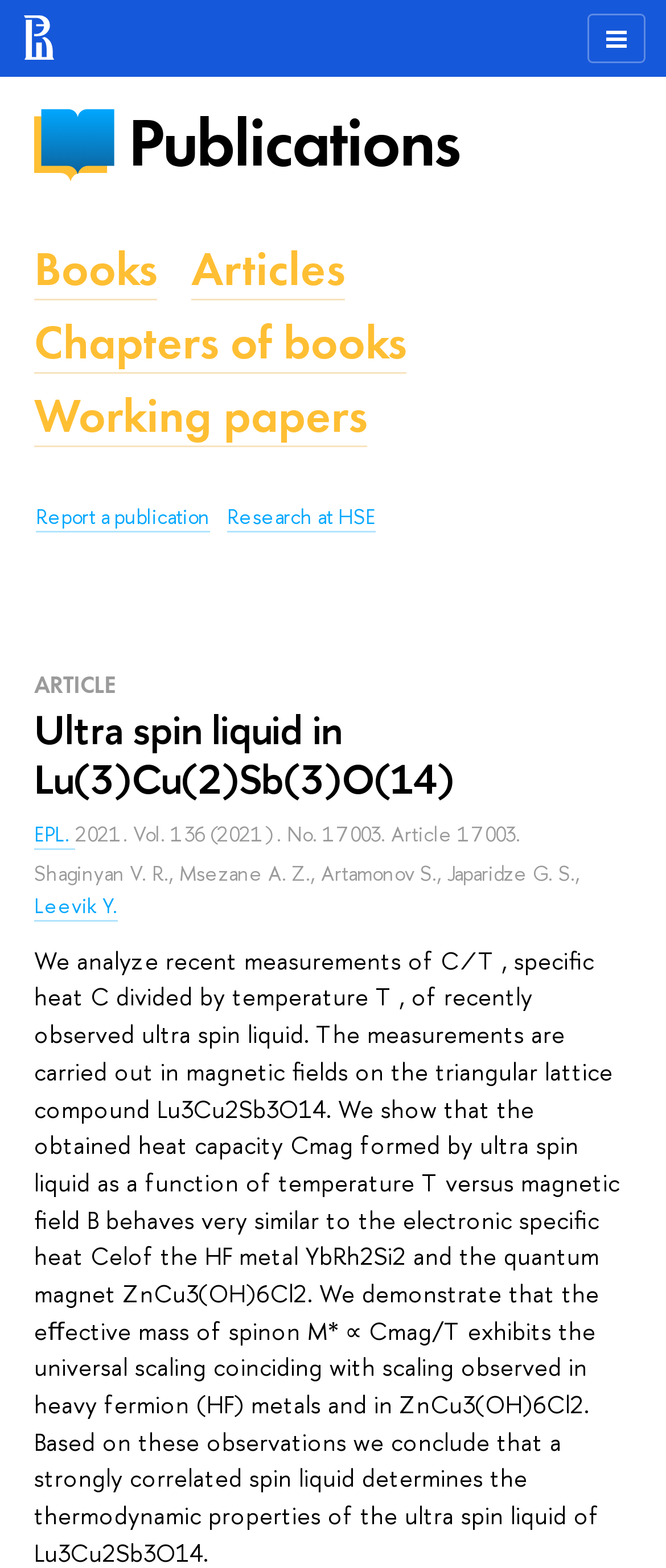Analyze the image and deliver a detailed answer to the question: What is the title of this article?

I found the title of the article by looking at the heading element with the text 'Ultra spin liquid in Lu(3)Cu(2)Sb(3)O(14)' which is located at the top of the webpage.